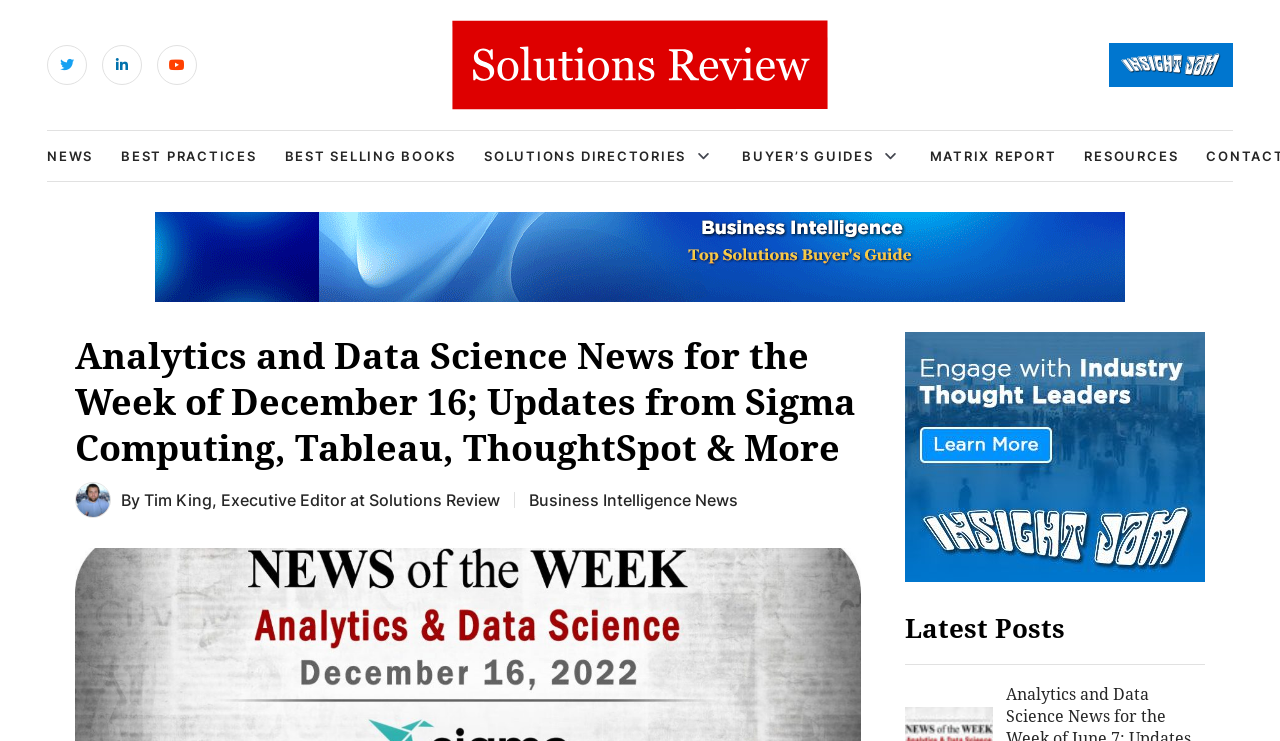Produce an extensive caption that describes everything on the webpage.

This webpage is a news article page focused on analytics and data science news. At the top left, there is a row of three small icons, followed by a logo on the left side. On the right side of the logo, there is another image. Below these elements, there is a navigation menu with seven links: "NEWS", "BEST PRACTICES", "BEST SELLING BOOKS", "SOLUTIONS DIRECTORIES", "BUYER’S GUIDES", "MATRIX REPORT", and "RESOURCES". To the right of the navigation menu, there is a search box.

The main content of the page starts with a heading that summarizes the news for the week of December 16, 2022. Below the heading, there is an image of a person, Tim King, who is the Executive Editor at Solutions Review. His name is linked, and there is a link to get more business intelligence news blogs.

The main news content is divided into sections, with a large advertisement on the right side. The advertisement is an image with a link to "Insight Jam Ad". Below the advertisement, there is a heading "Latest Posts", which suggests that there are more news articles or posts below this section, although they are not described in the accessibility tree.

Overall, the webpage has a simple and organized structure, with a clear hierarchy of elements and a focus on presenting news and information related to analytics and data science.